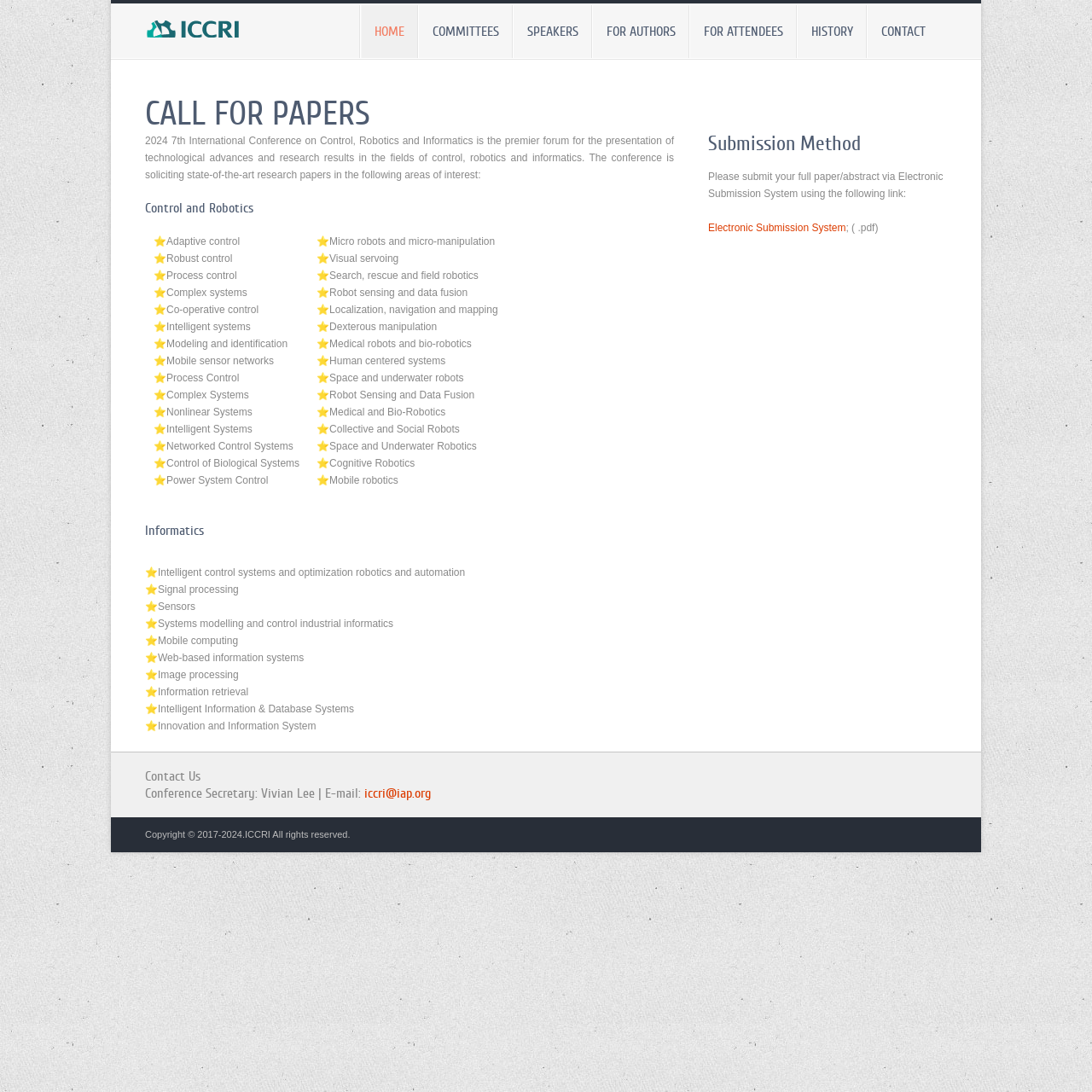Predict the bounding box coordinates of the area that should be clicked to accomplish the following instruction: "Check the call for papers". The bounding box coordinates should consist of four float numbers between 0 and 1, i.e., [left, top, right, bottom].

[0.133, 0.086, 0.867, 0.121]